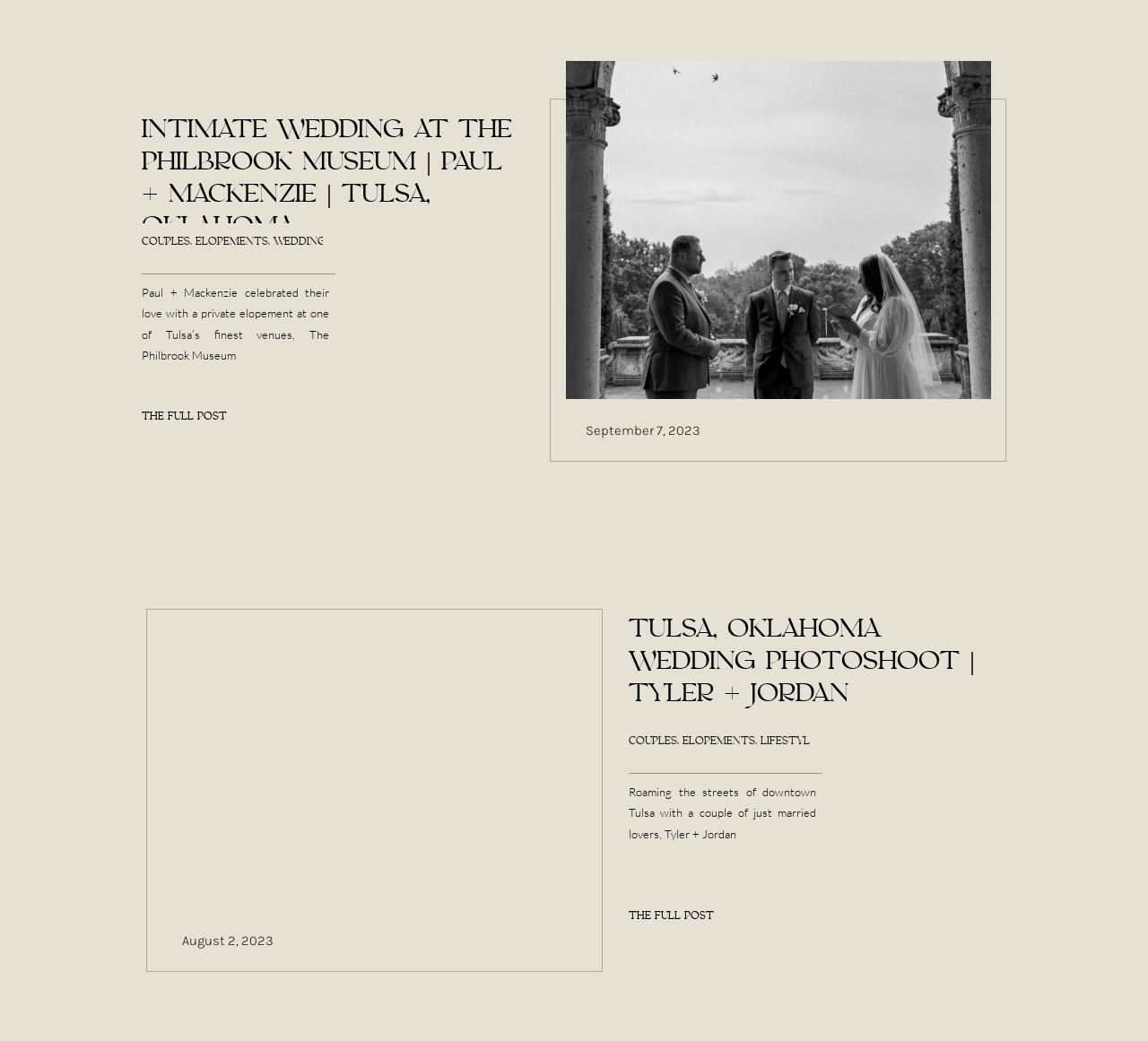What is the date of the intimate wedding at The Philbrook Museum?
Give a thorough and detailed response to the question.

The date of the intimate wedding at The Philbrook Museum can be found by reading the text 'September 7, 2023', which is present on the webpage.